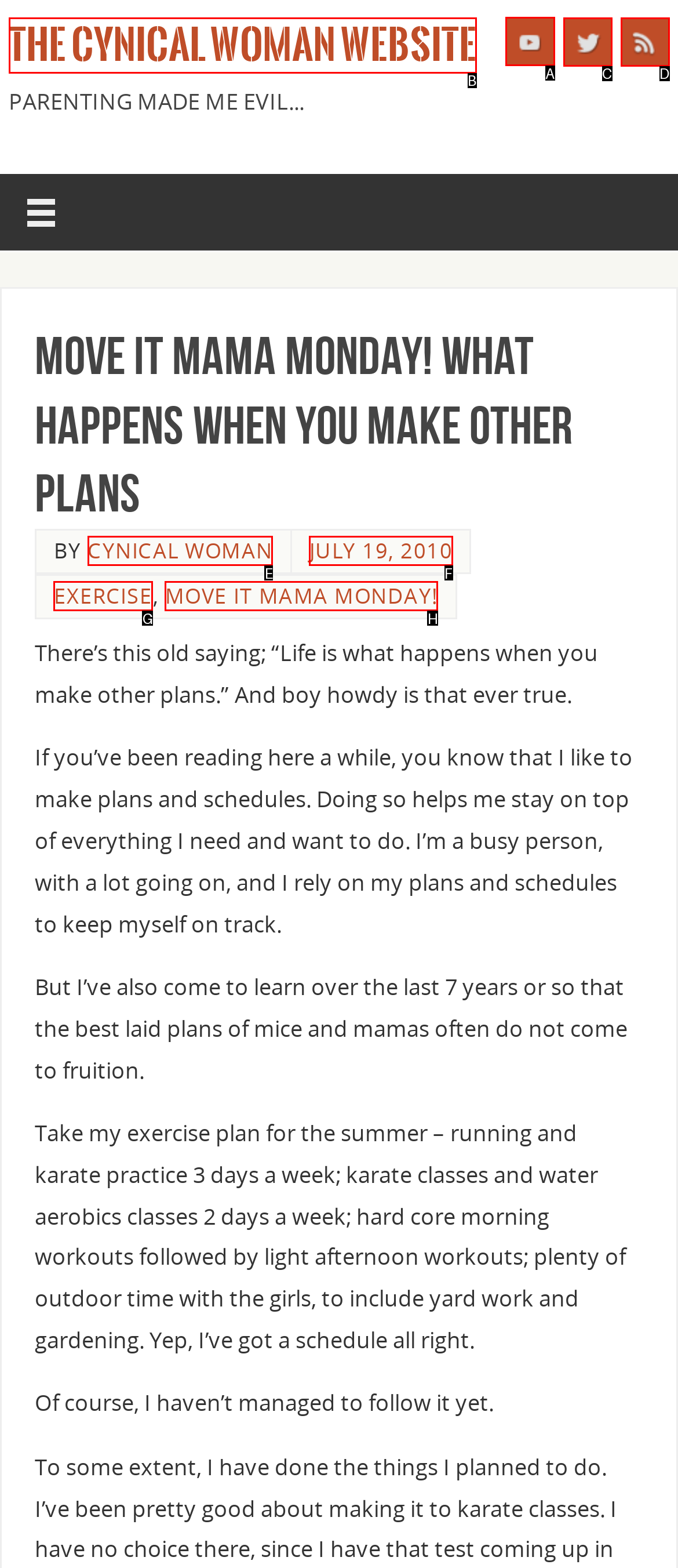To achieve the task: Watch YouTube videos, indicate the letter of the correct choice from the provided options.

A